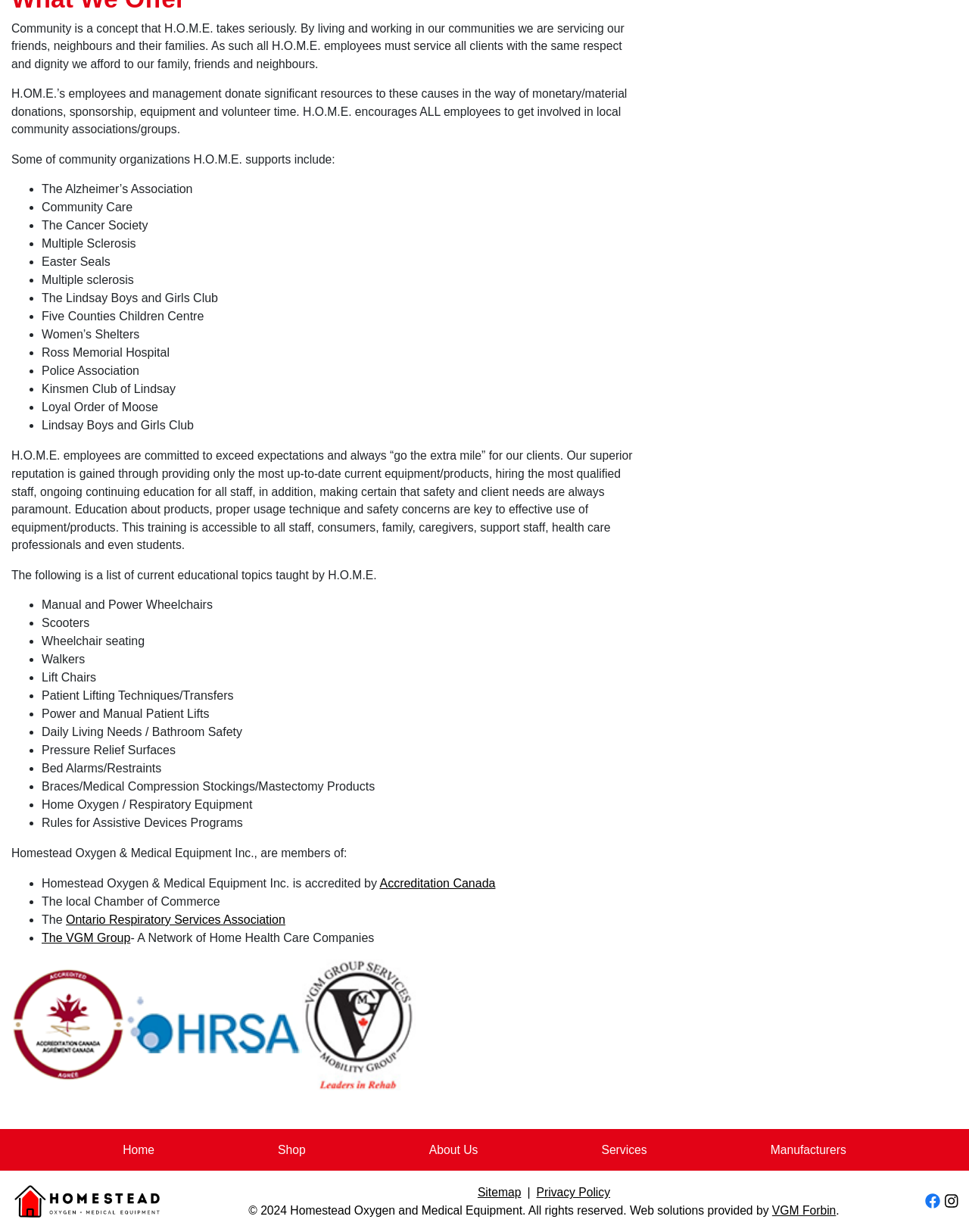Answer with a single word or phrase: 
What is the focus of H.O.M.E.'s community involvement?

Supporting local charities